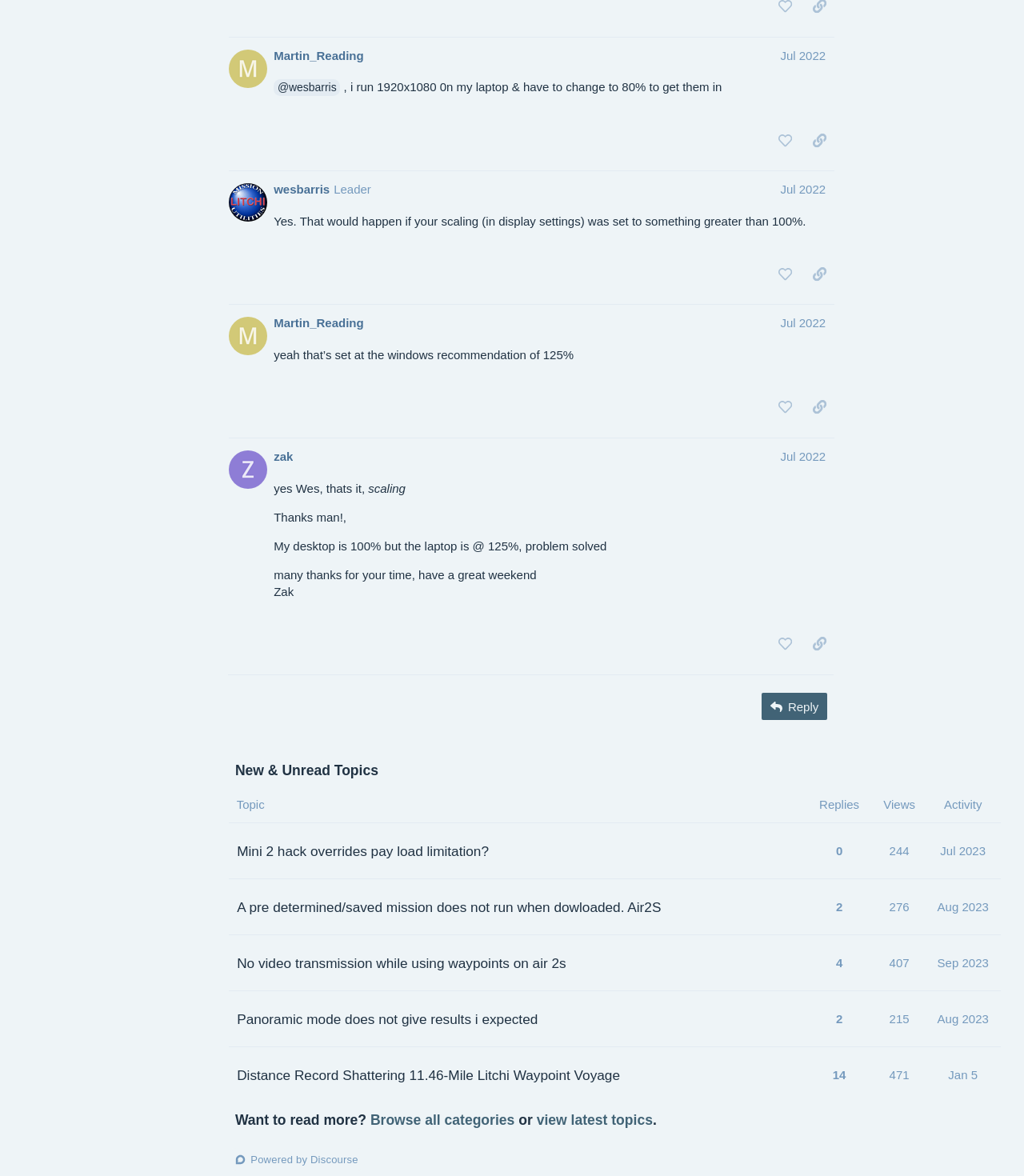Please find the bounding box coordinates in the format (top-left x, top-left y, bottom-right x, bottom-right y) for the given element description. Ensure the coordinates are floating point numbers between 0 and 1. Description: Martin_Reading

[0.267, 0.04, 0.355, 0.054]